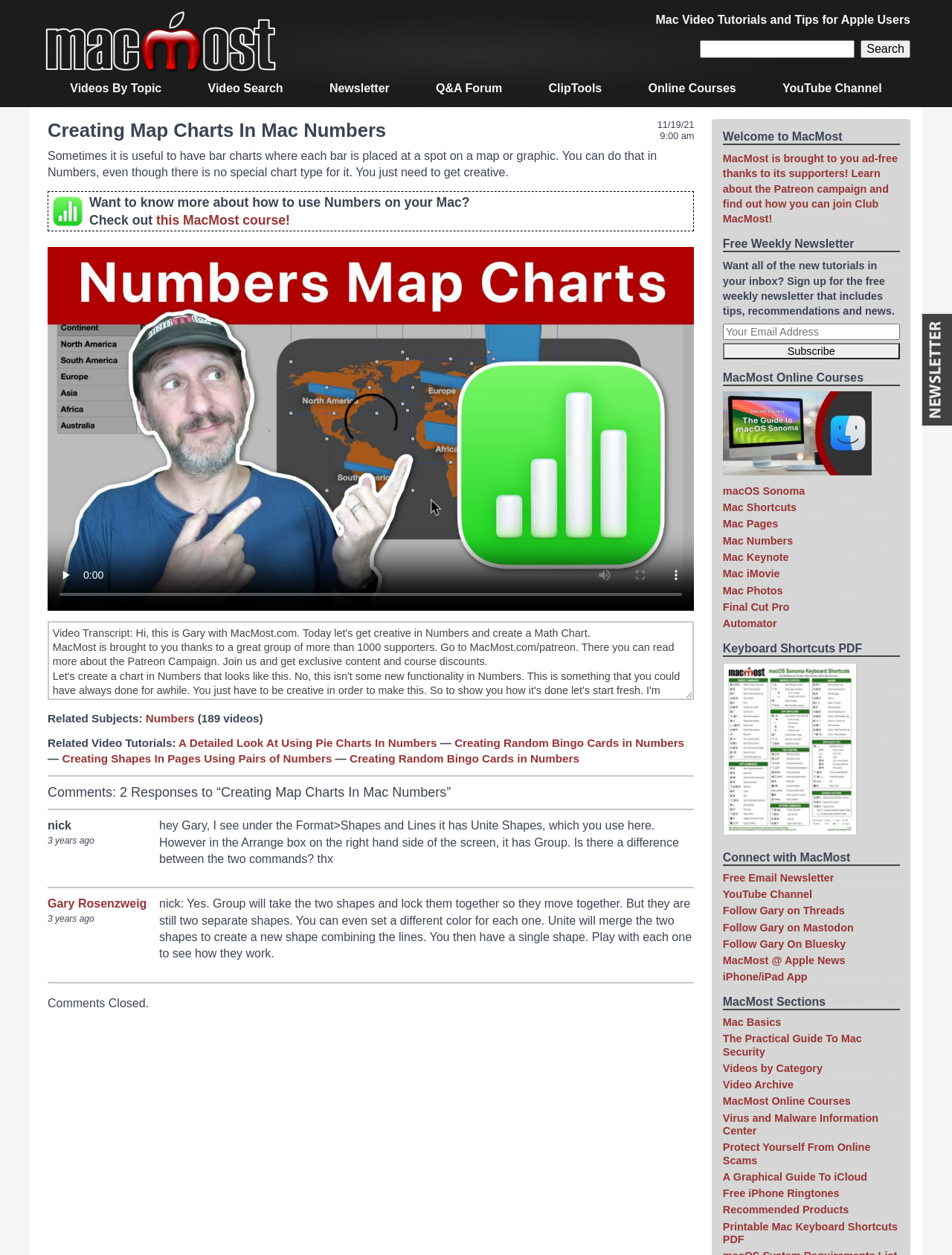How many responses are there to the article 'Creating Map Charts In Mac Numbers'?
Look at the image and respond with a one-word or short phrase answer.

2